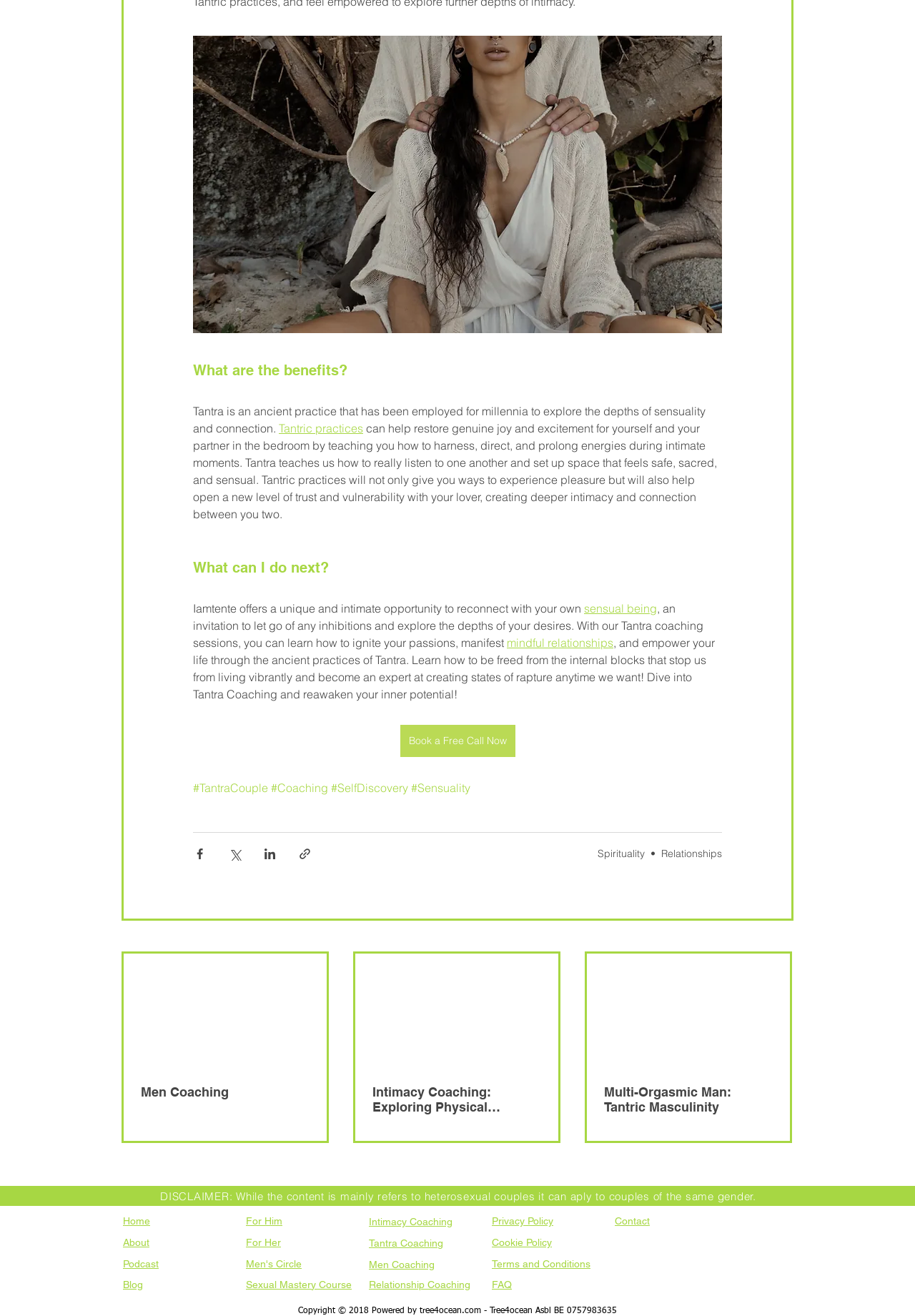Respond to the following question using a concise word or phrase: 
What type of content is available on the webpage?

Articles and coaching services